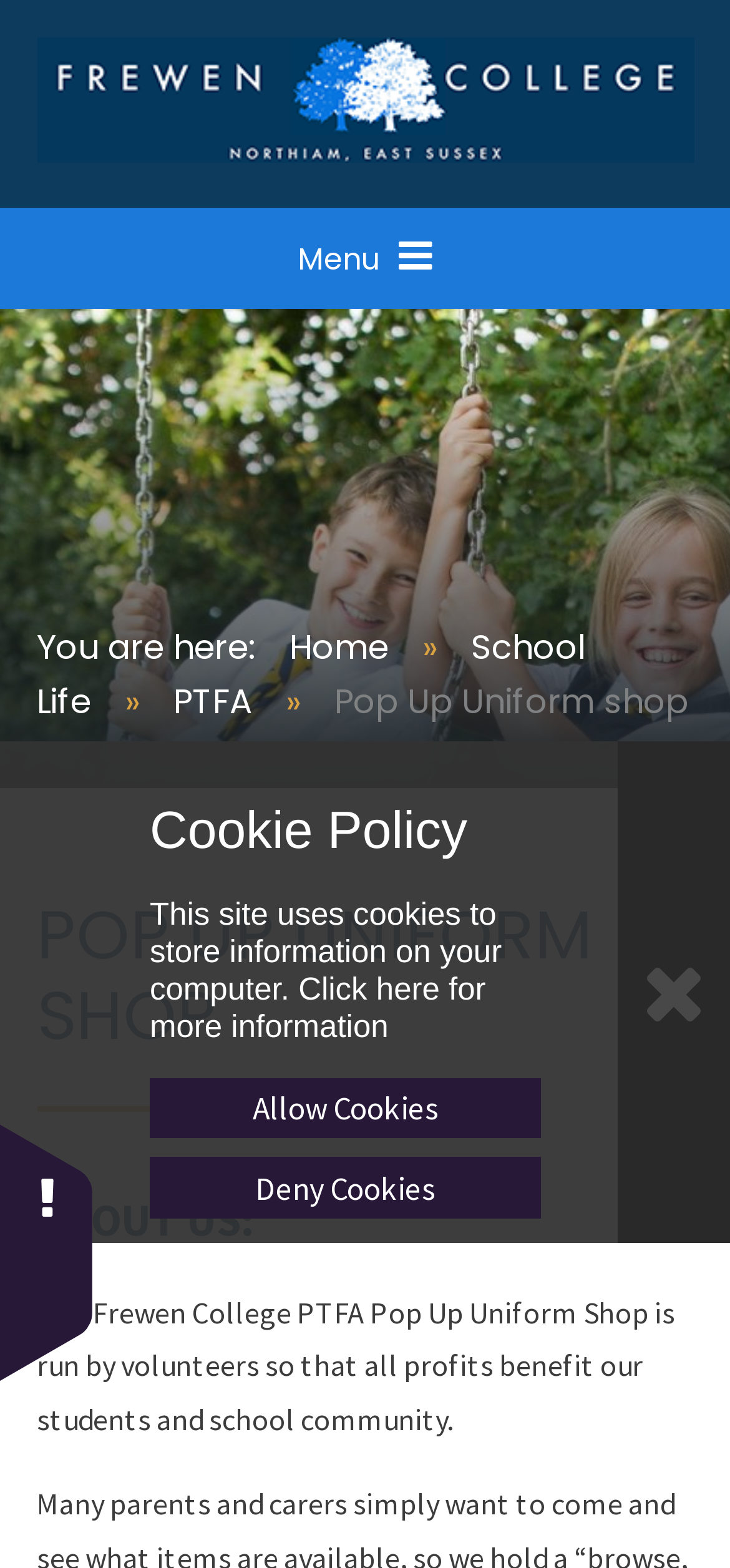Please identify the bounding box coordinates of the element on the webpage that should be clicked to follow this instruction: "Open the menu". The bounding box coordinates should be given as four float numbers between 0 and 1, formatted as [left, top, right, bottom].

[0.0, 0.133, 1.0, 0.197]